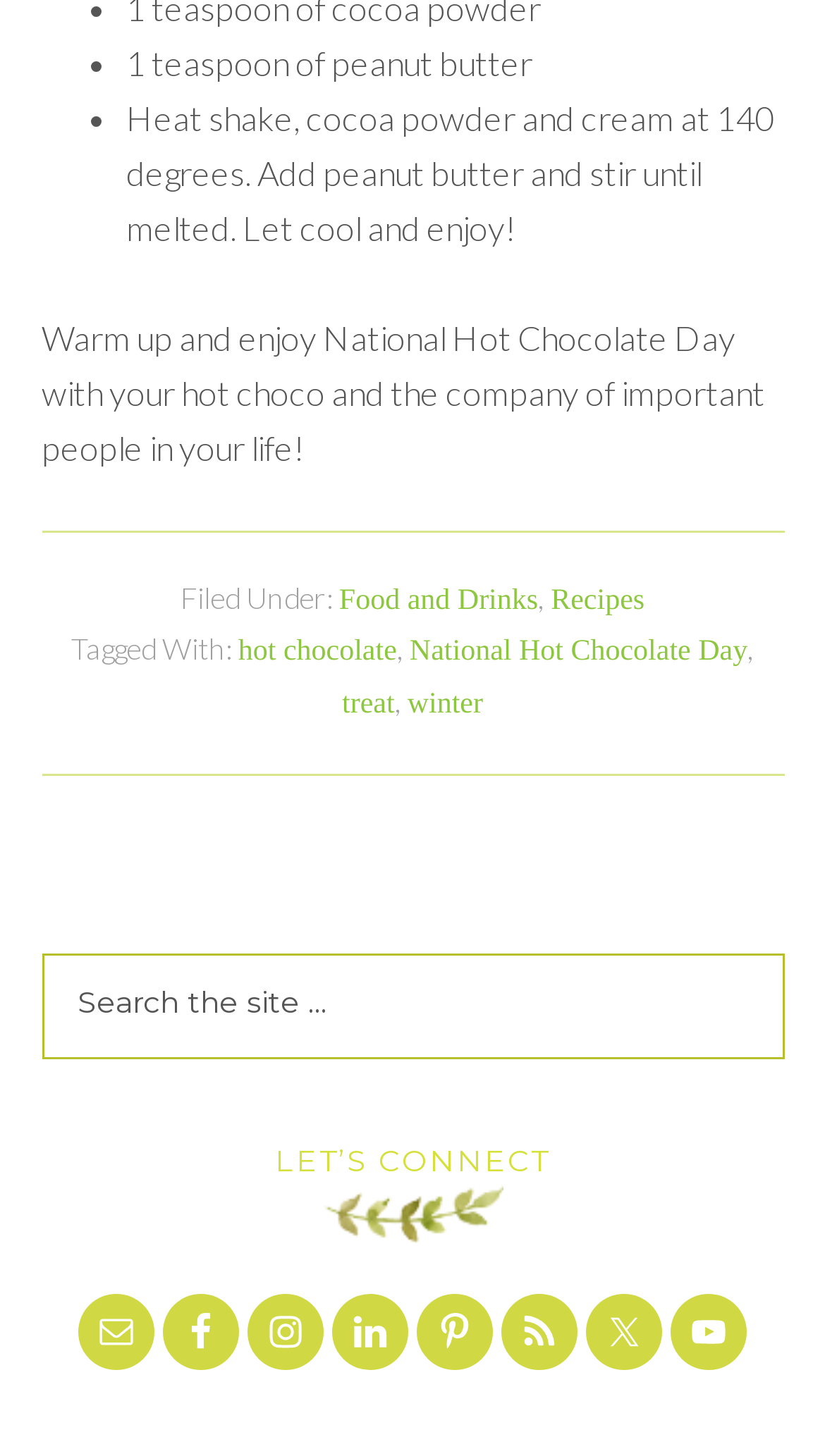Please determine the bounding box coordinates of the clickable area required to carry out the following instruction: "Click on Food and Drinks". The coordinates must be four float numbers between 0 and 1, represented as [left, top, right, bottom].

[0.411, 0.402, 0.652, 0.423]